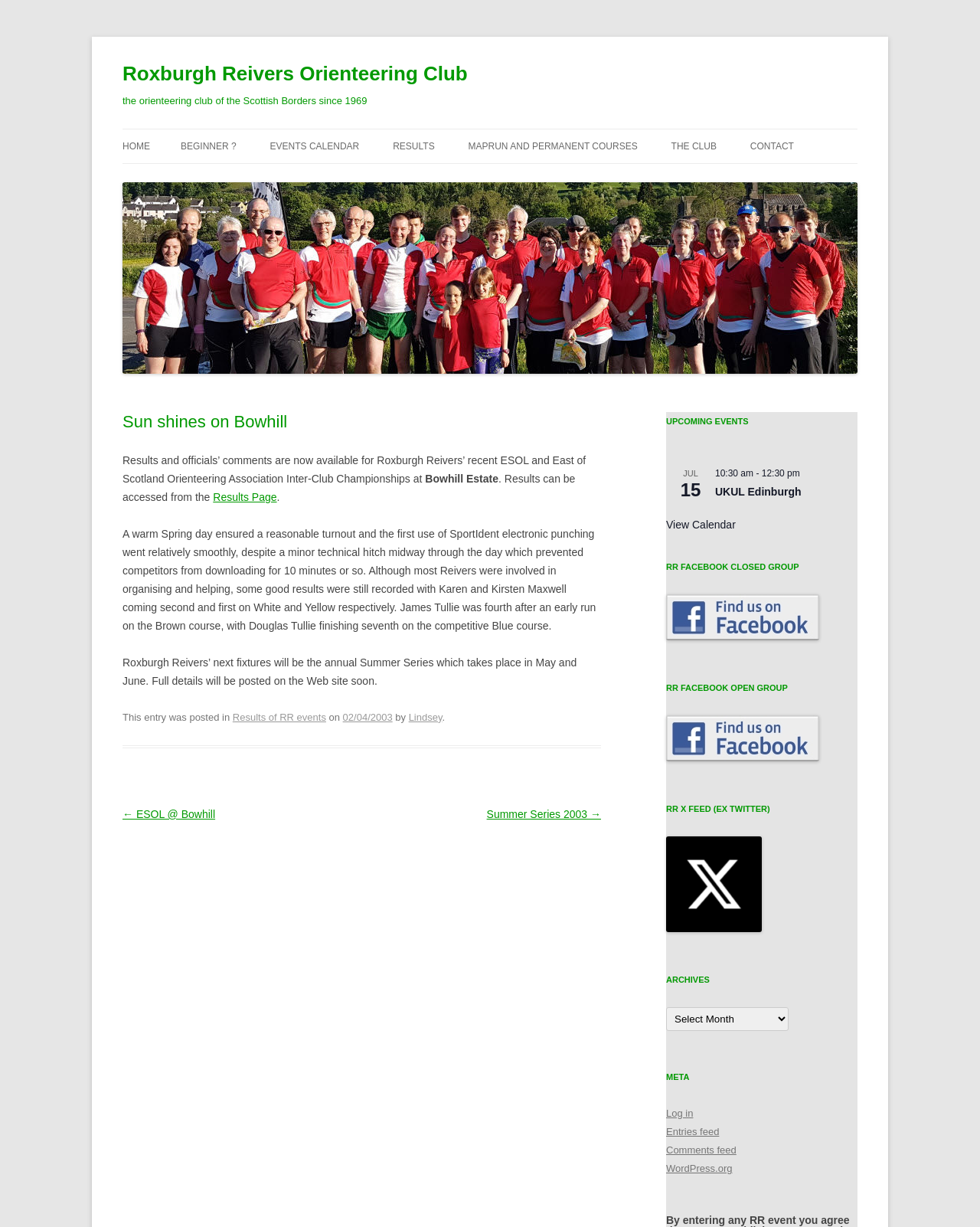What is the type of punching system used in the recent event?
From the screenshot, supply a one-word or short-phrase answer.

SportIdent electronic punching